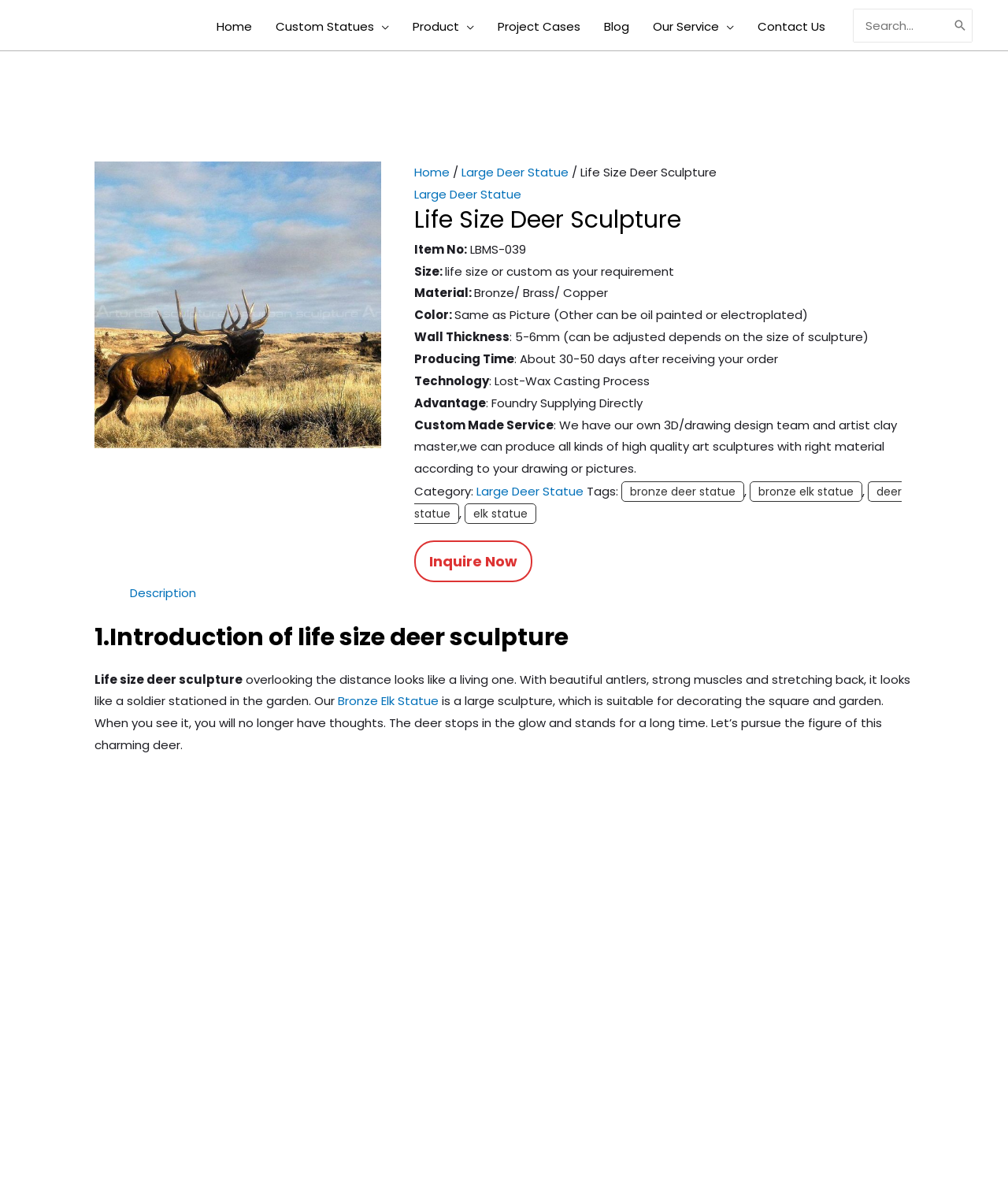Given the description Bronze Elk Statue, predict the bounding box coordinates of the UI element. Ensure the coordinates are in the format (top-left x, top-left y, bottom-right x, bottom-right y) and all values are between 0 and 1.

[0.335, 0.578, 0.438, 0.592]